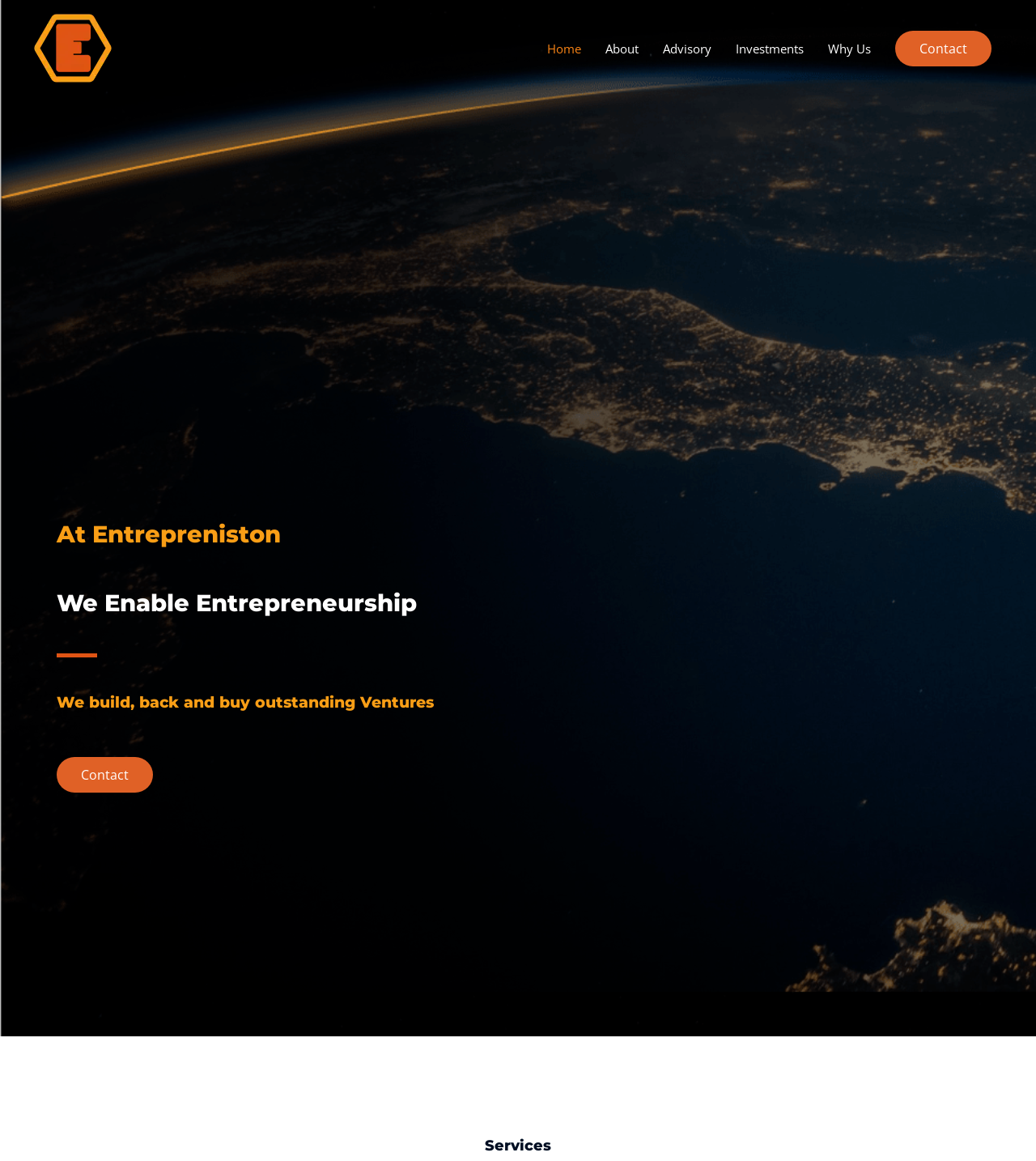Specify the bounding box coordinates of the area to click in order to follow the given instruction: "Contact Entrepreniston."

[0.055, 0.652, 0.148, 0.683]